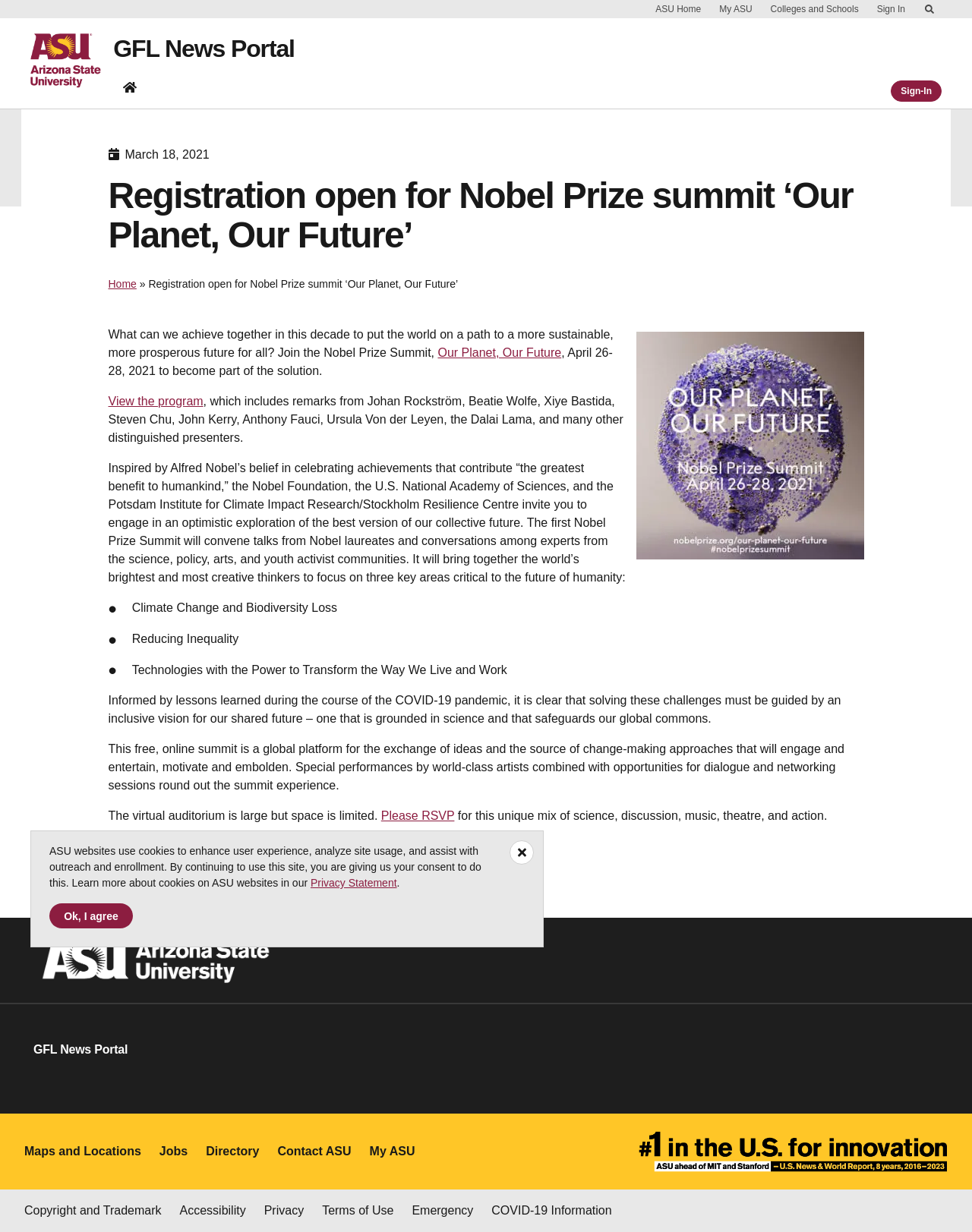Using the details from the image, please elaborate on the following question: What is the name of the university?

I found the answer by looking at the navigation 'Main' section, where I saw a link 'Arizona State University' with an image of the university's logo. This suggests that the webpage is related to Arizona State University.